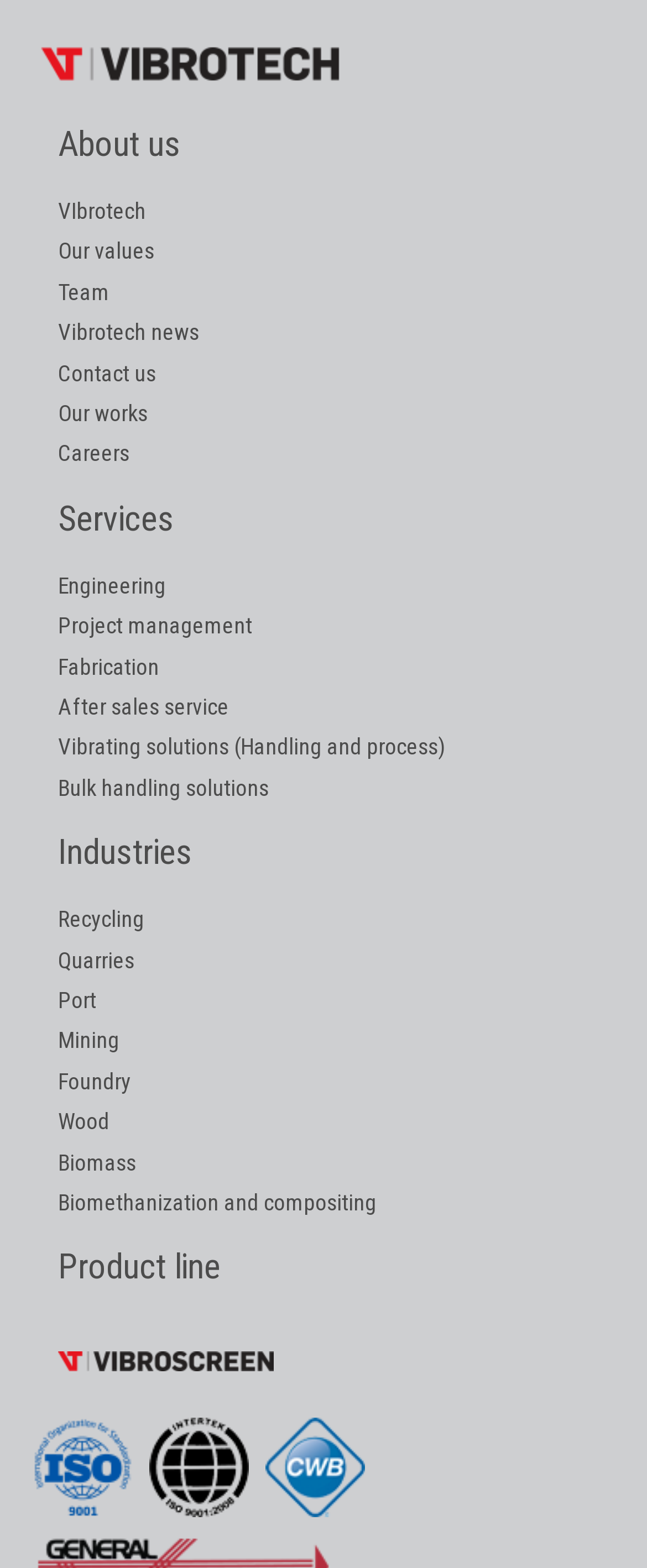Bounding box coordinates are specified in the format (top-left x, top-left y, bottom-right x, bottom-right y). All values are floating point numbers bounded between 0 and 1. Please provide the bounding box coordinate of the region this sentence describes: Bulk handling solutions

[0.09, 0.494, 0.415, 0.511]